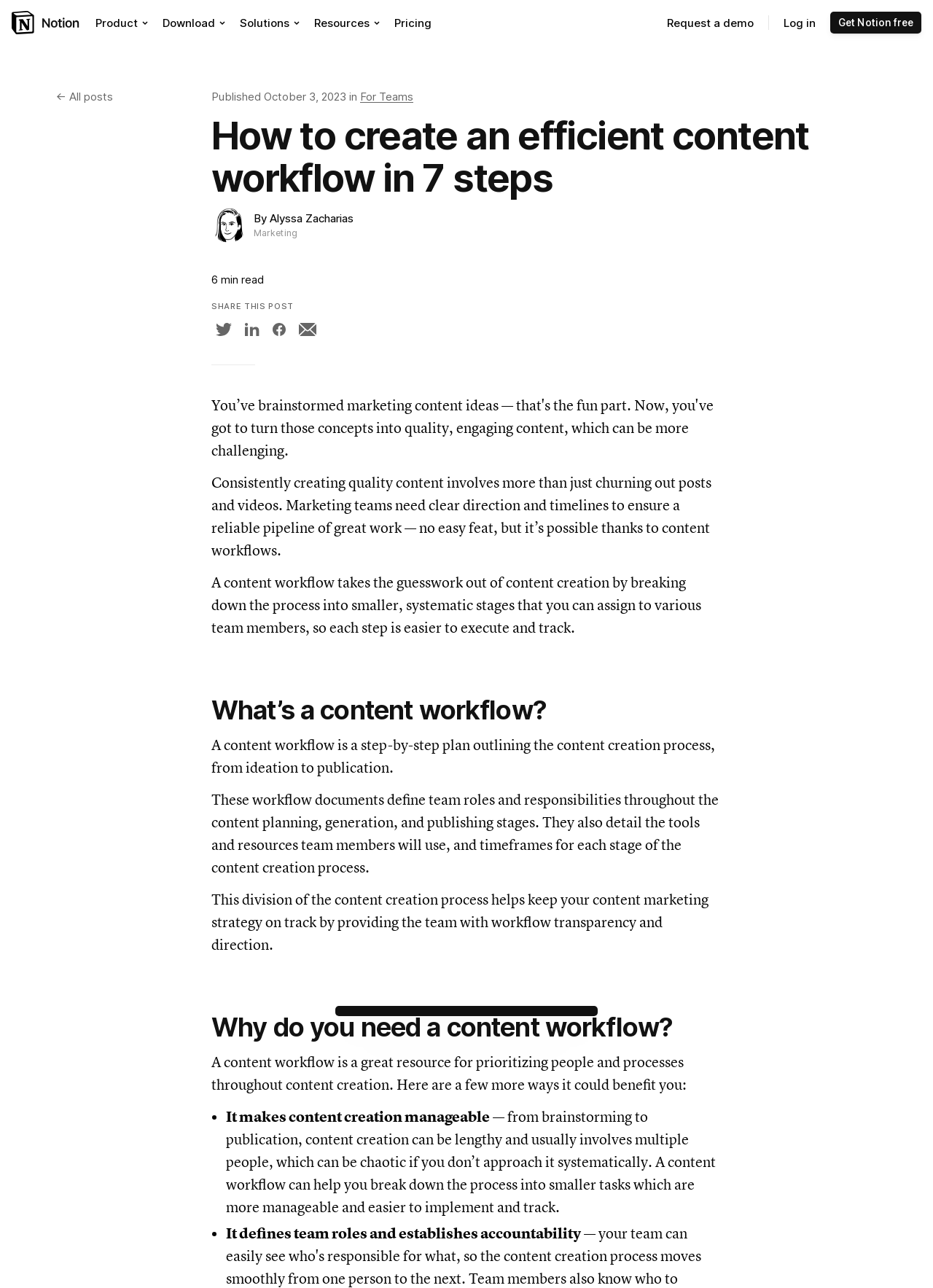What is the purpose of a content workflow?
Please provide a comprehensive and detailed answer to the question.

According to the webpage, a content workflow is a step-by-step plan outlining the content creation process, from ideation to publication. It helps to break down the process into smaller, systematic stages that can be assigned to various team members, making it easier to execute and track.